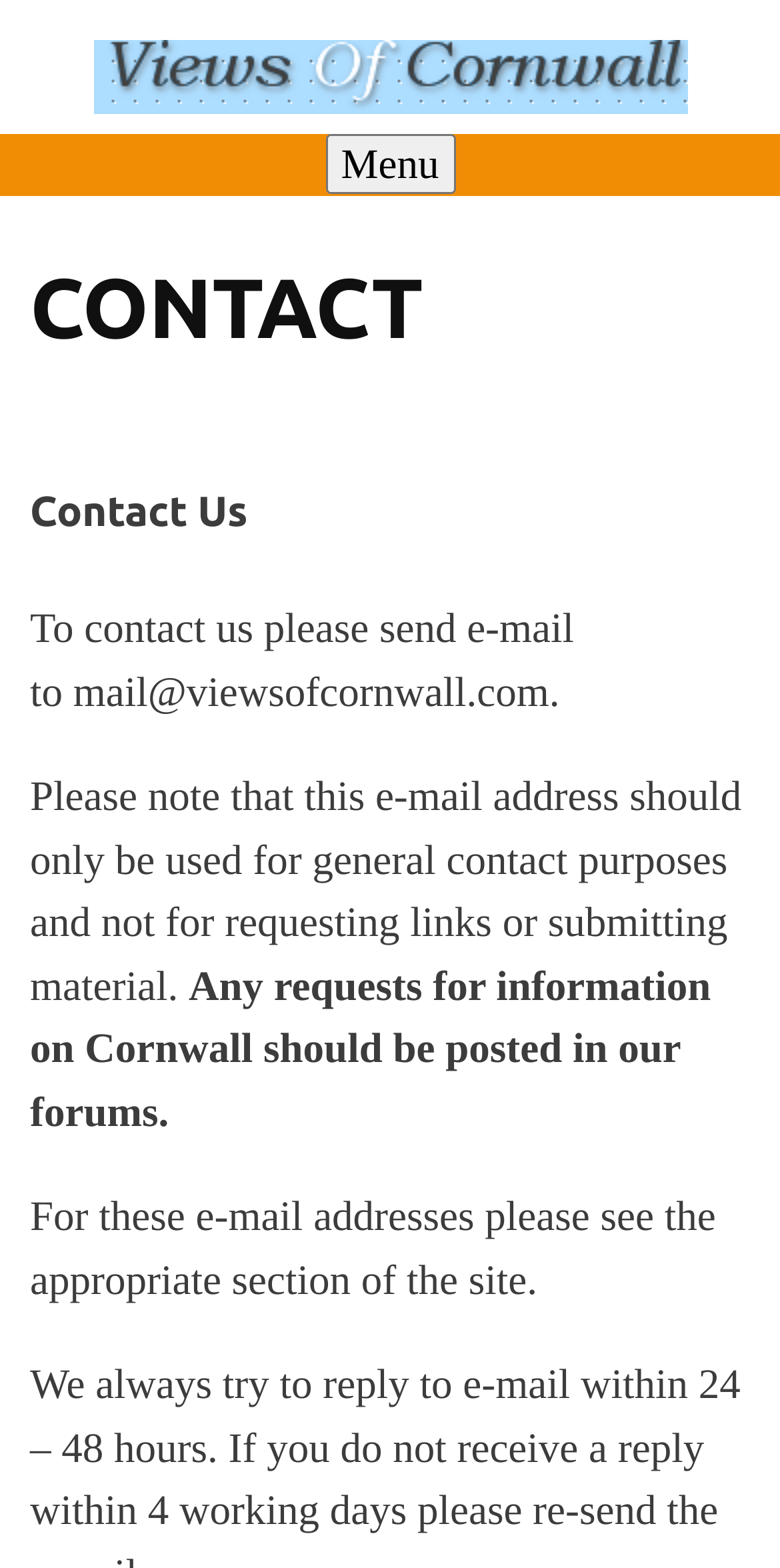Please provide the bounding box coordinates for the UI element as described: "parent_node: Views of Cornwall England". The coordinates must be four floats between 0 and 1, represented as [left, top, right, bottom].

[0.119, 0.026, 0.881, 0.085]